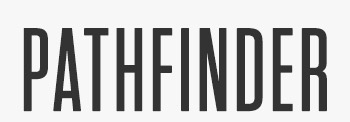What is the focus of the narrative?
Use the image to give a comprehensive and detailed response to the question.

The strong typography and the design of the title convey themes of navigation and determination, which align with the narrative of survival and the quest for resources described in Chapter 26.